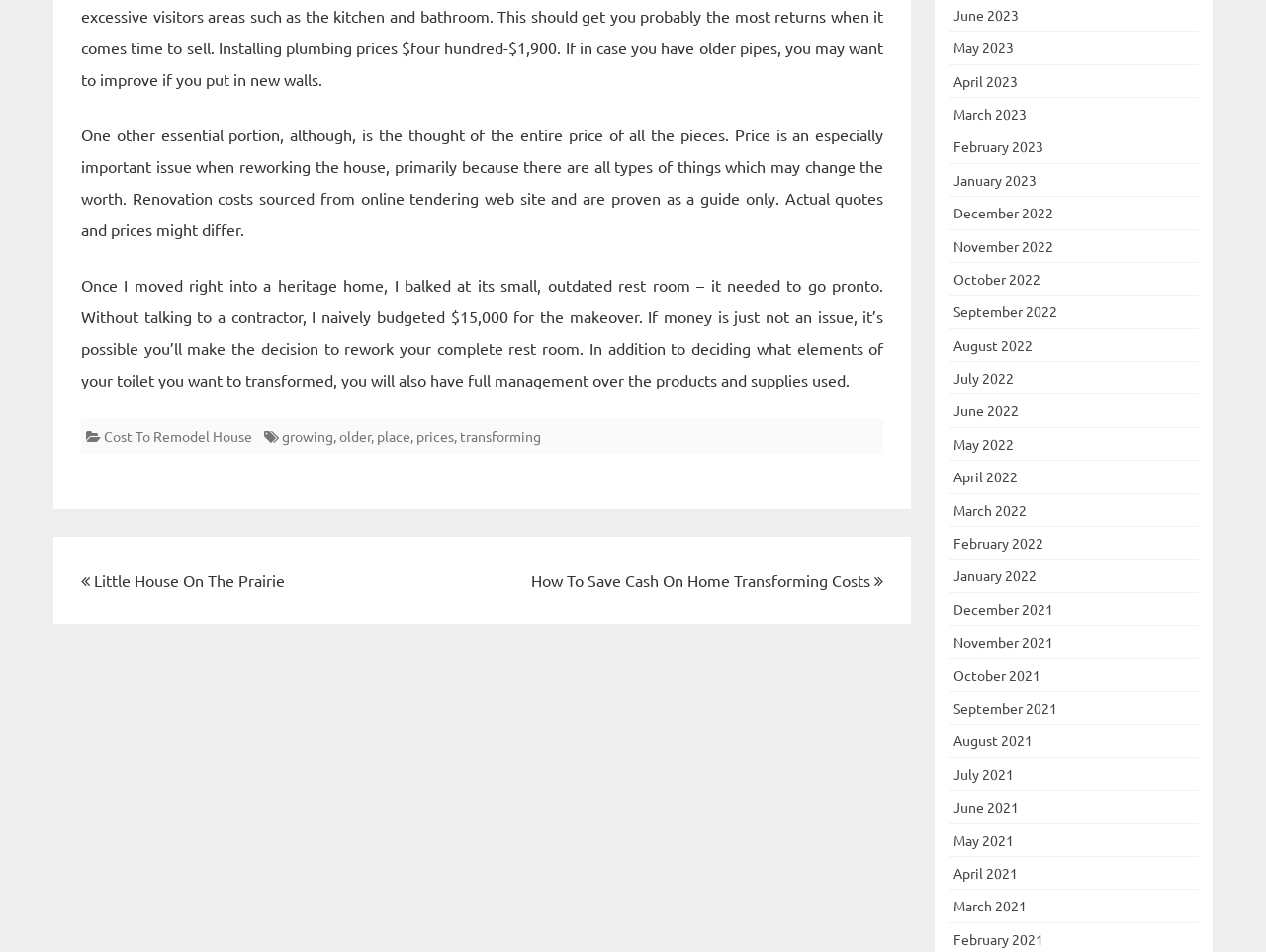Please examine the image and answer the question with a detailed explanation:
What is the author's experience with home renovation?

The author mentions having renovated a heritage home, as stated in the text 'Once I moved right into a heritage home, I balked at its small, outdated rest room – it needed to go pronto.' This suggests that the author has personal experience with home renovation.